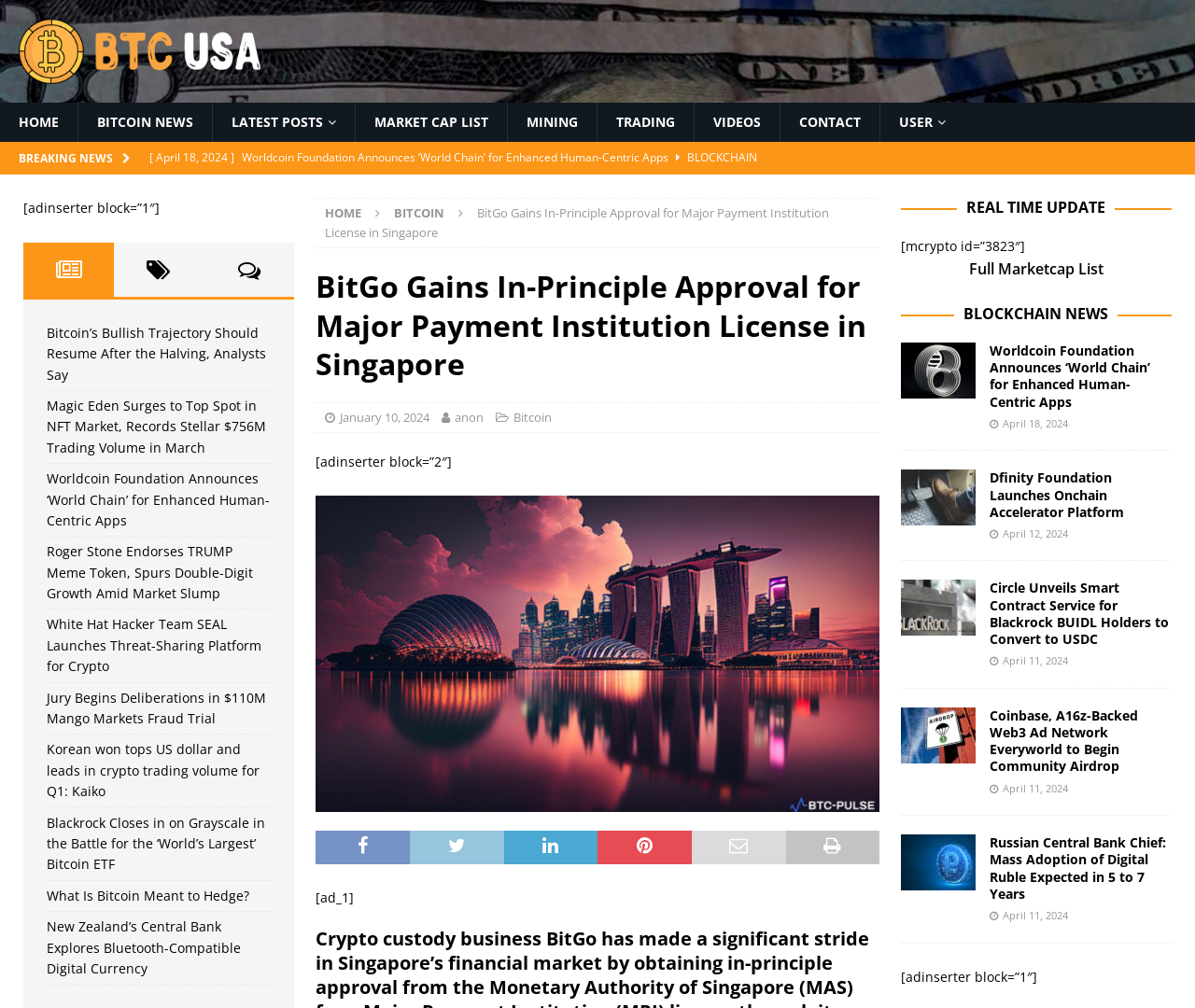Respond to the question with just a single word or phrase: 
What is the category of news on the top left?

BREAKING NEWS